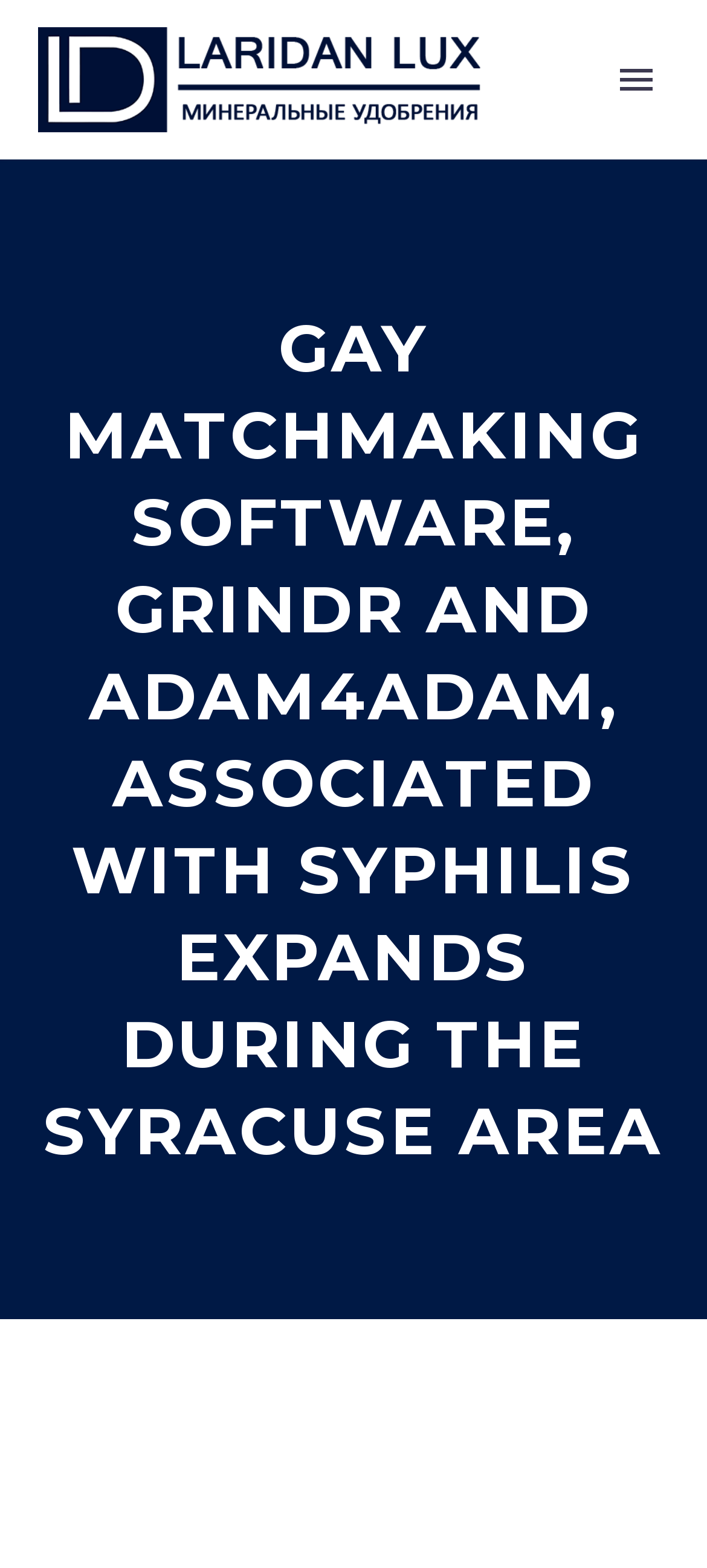Please answer the following question using a single word or phrase: 
Is there an image on the webpage?

Yes